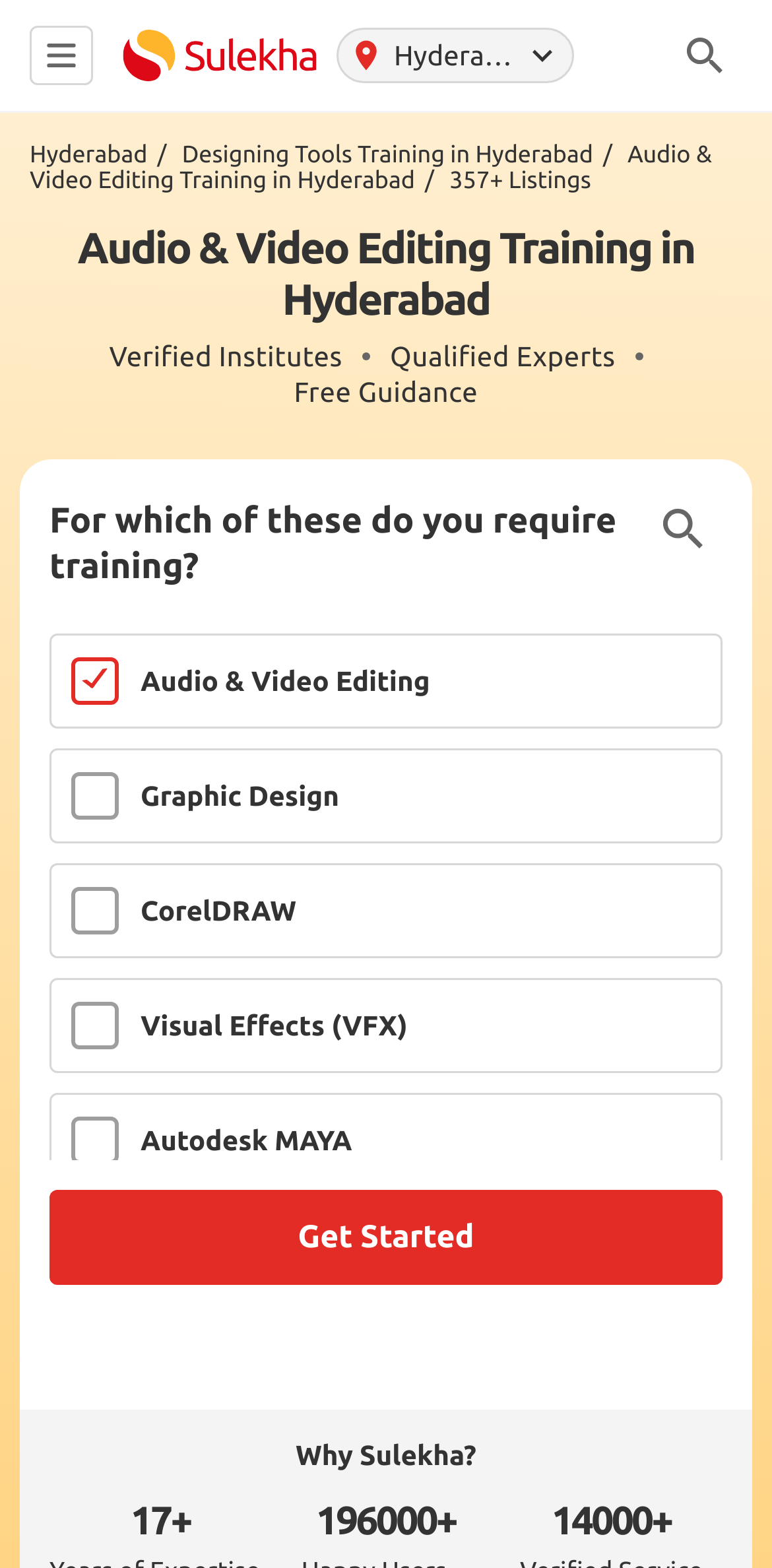Show the bounding box coordinates for the element that needs to be clicked to execute the following instruction: "Select 'Graphic Design' checkbox". Provide the coordinates in the form of four float numbers between 0 and 1, i.e., [left, top, right, bottom].

[0.064, 0.477, 0.097, 0.493]